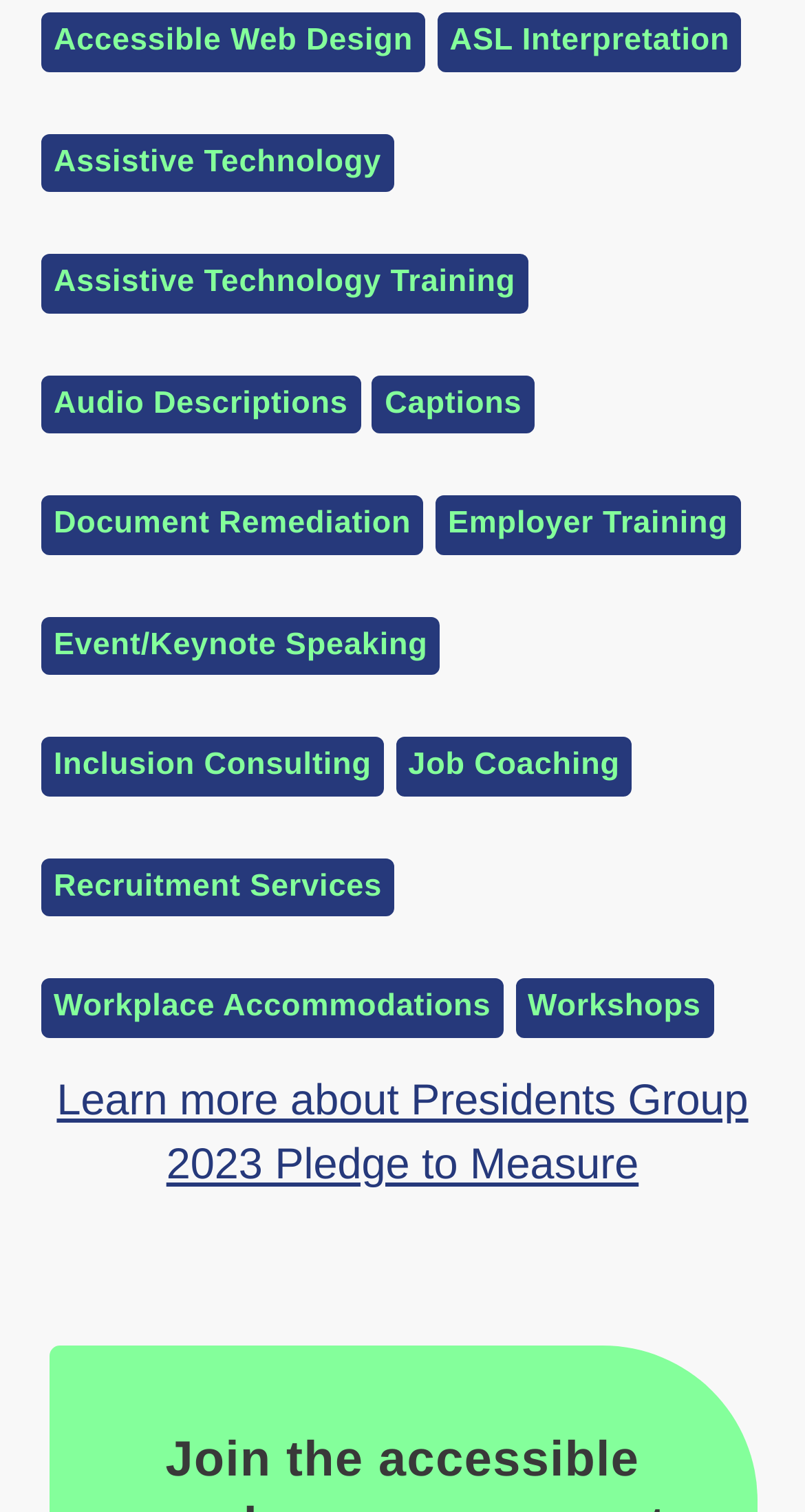Identify the bounding box of the UI element that matches this description: "Accessible Web Design".

[0.051, 0.008, 0.528, 0.047]